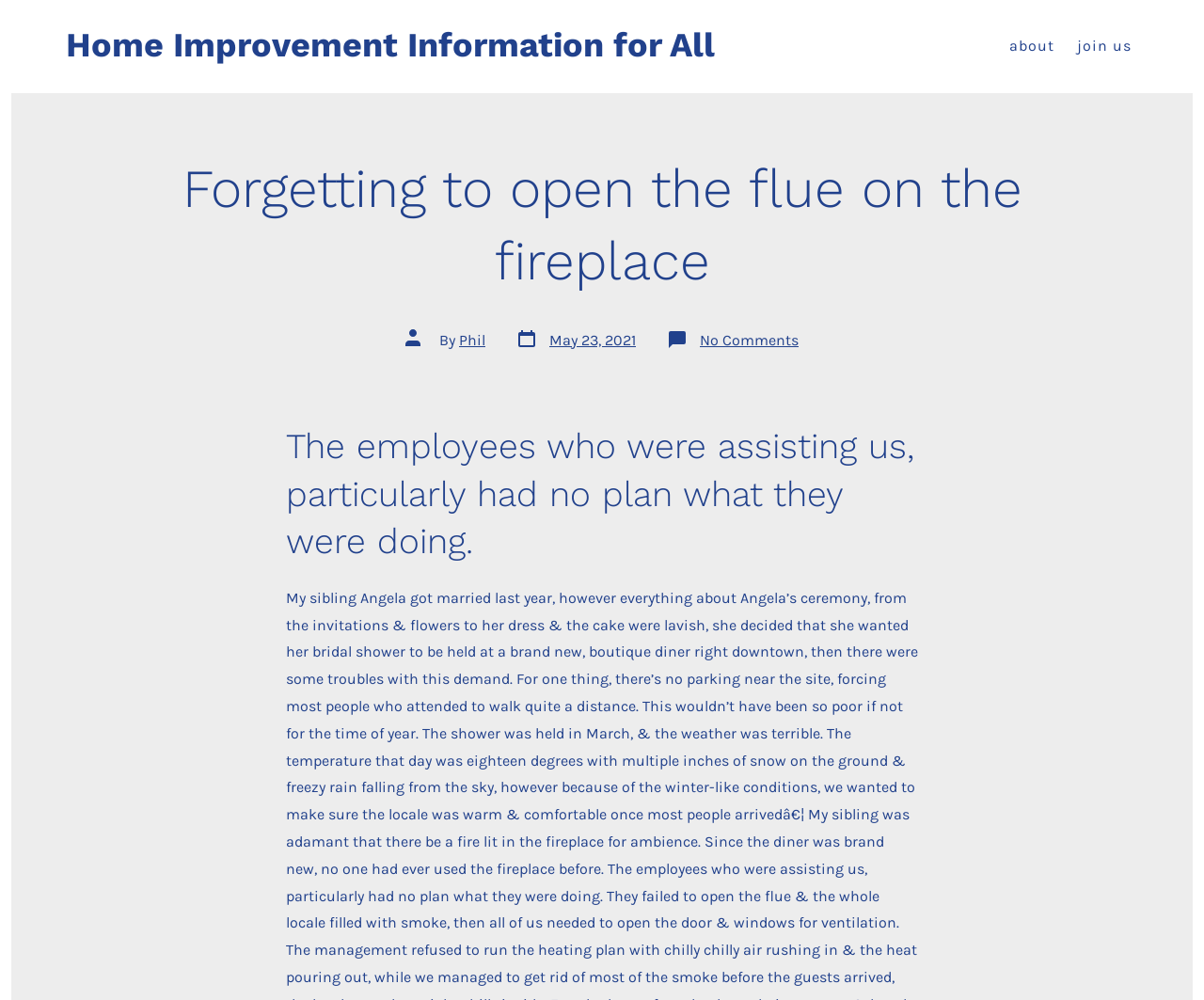Look at the image and answer the question in detail:
What is the category of the website?

I inferred the category by looking at the root element's text 'Forgetting to open the flue on the fireplace - Home Improvement Information for All' and the navigation links 'about' and 'join us'.